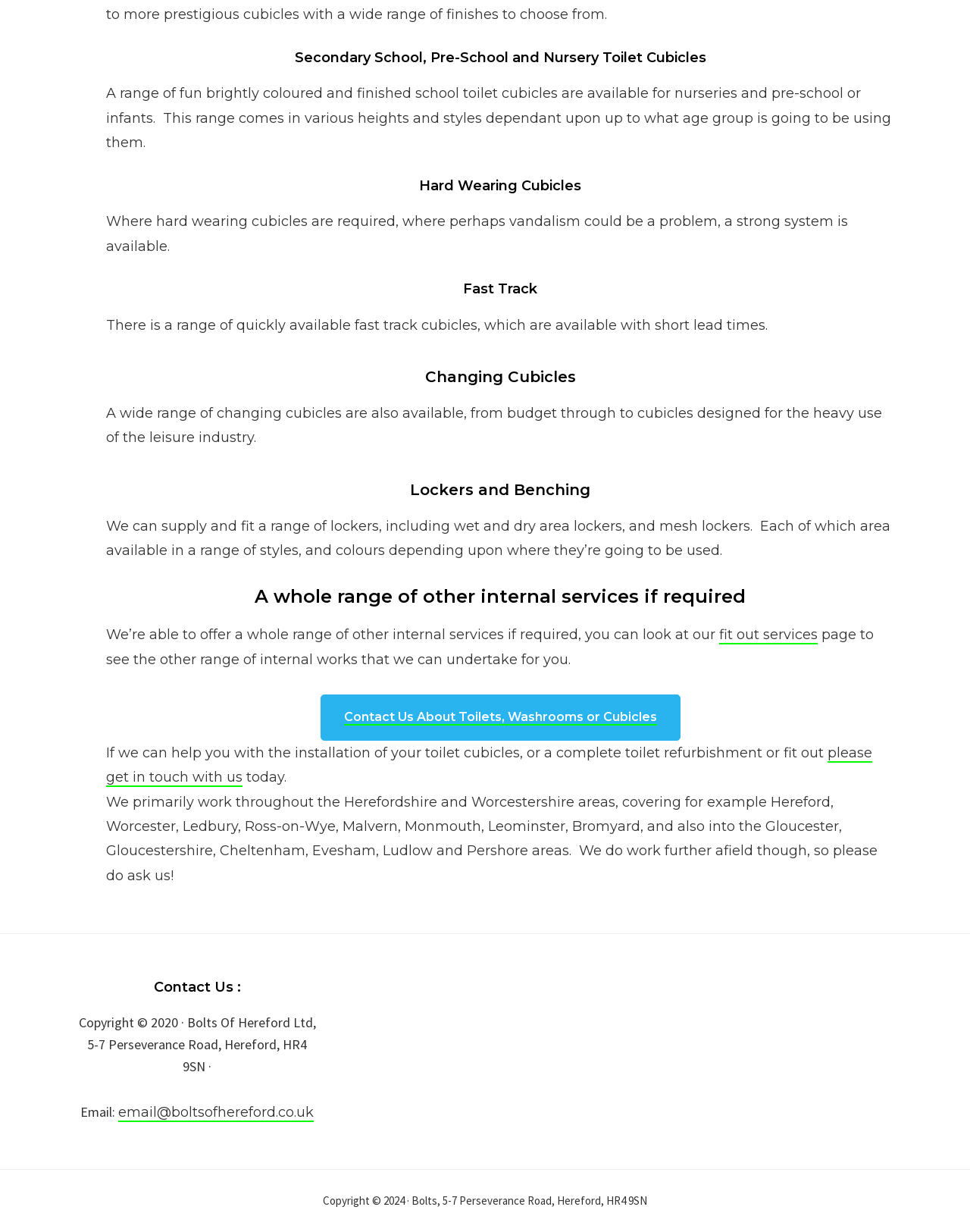What type of toilet cubicles are available for nurseries?
Provide a short answer using one word or a brief phrase based on the image.

Brightly coloured